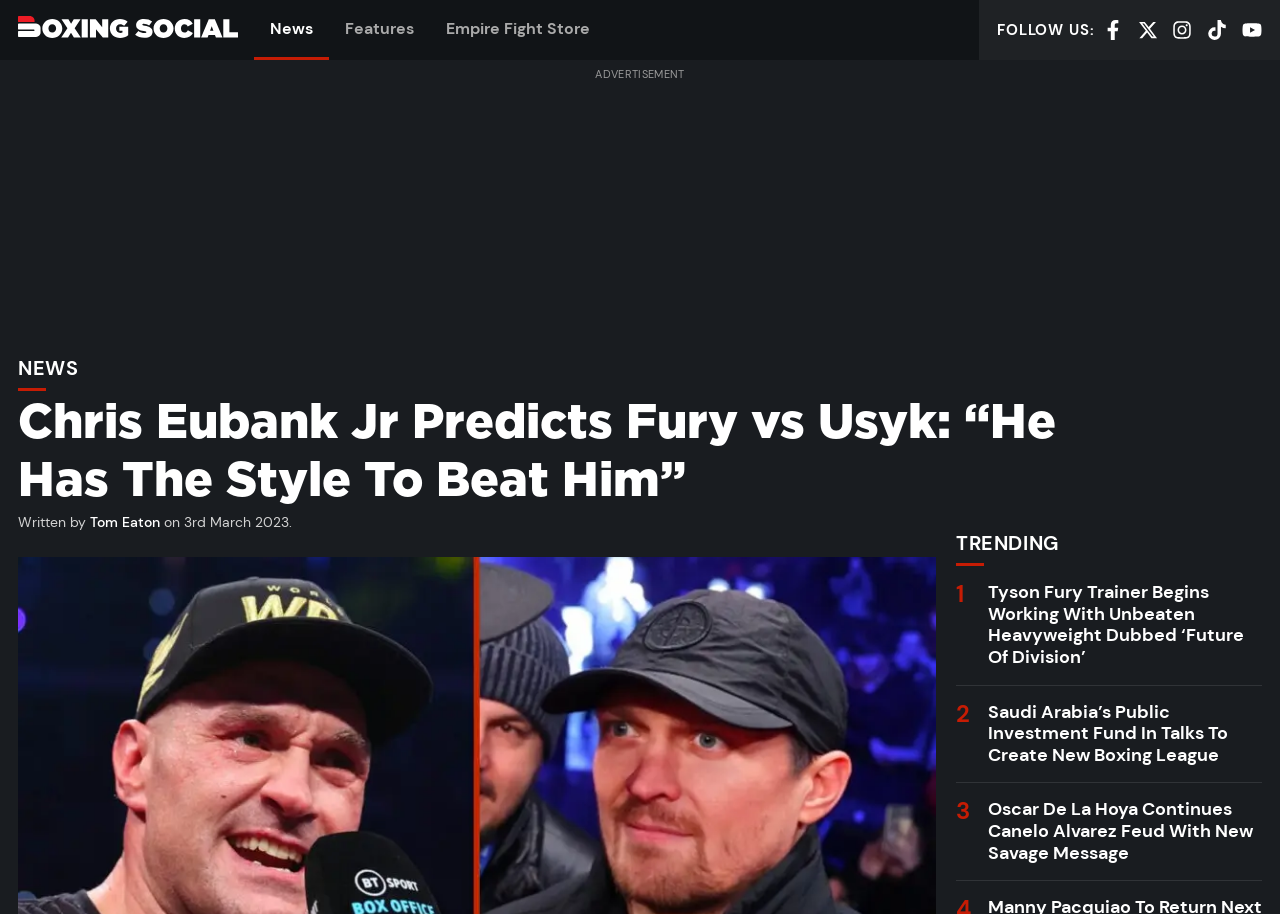Identify and provide the bounding box coordinates of the UI element described: "Boxing Social". The coordinates should be formatted as [left, top, right, bottom], with each number being a float between 0 and 1.

[0.014, 0.017, 0.186, 0.041]